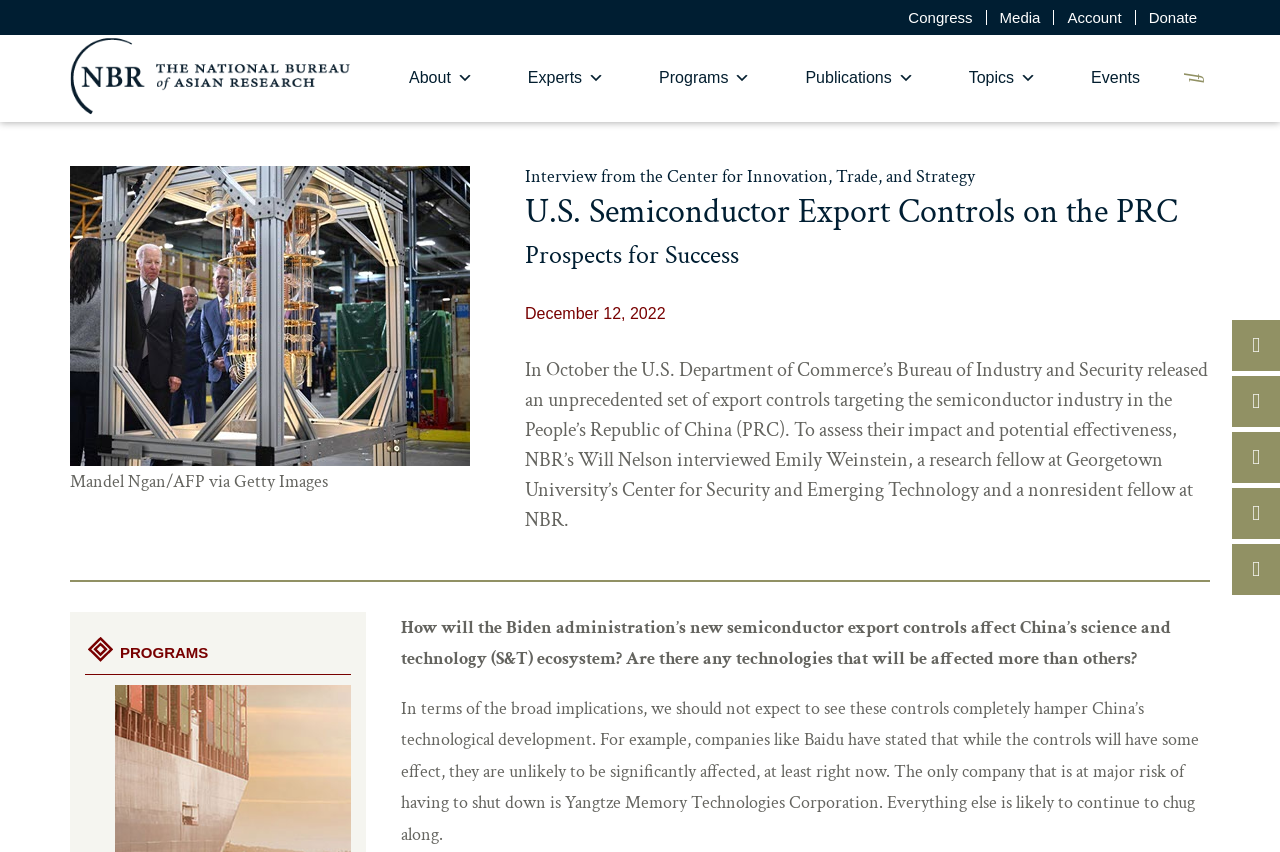What is the date of the article?
Could you answer the question with a detailed and thorough explanation?

The date of the article is December 12, 2022, which is indicated by the static text 'December 12, 2022' with a bounding box coordinate of [0.41, 0.358, 0.52, 0.378].